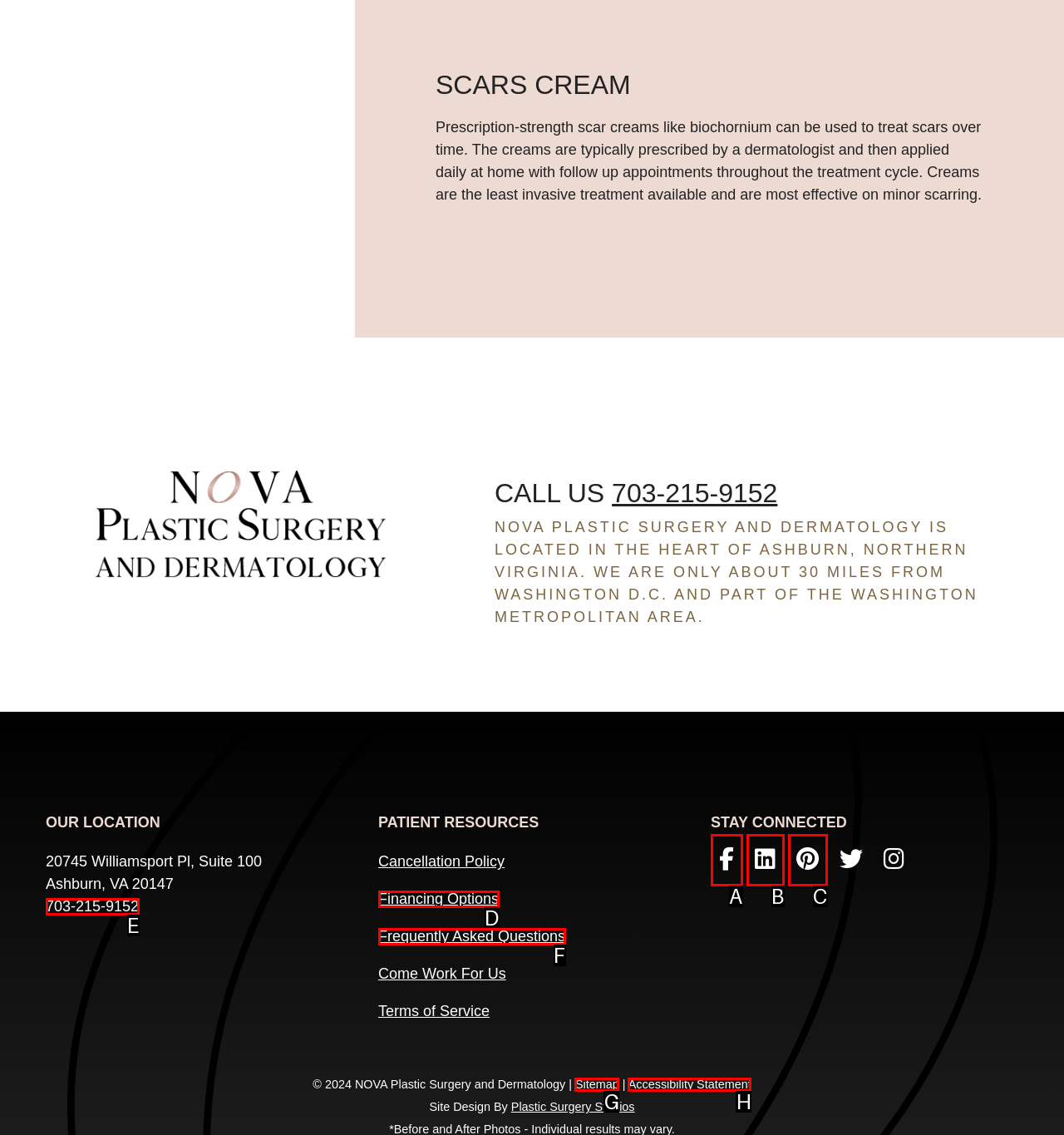From the choices given, find the HTML element that matches this description: Find Us on Linkedin. Answer with the letter of the selected option directly.

B